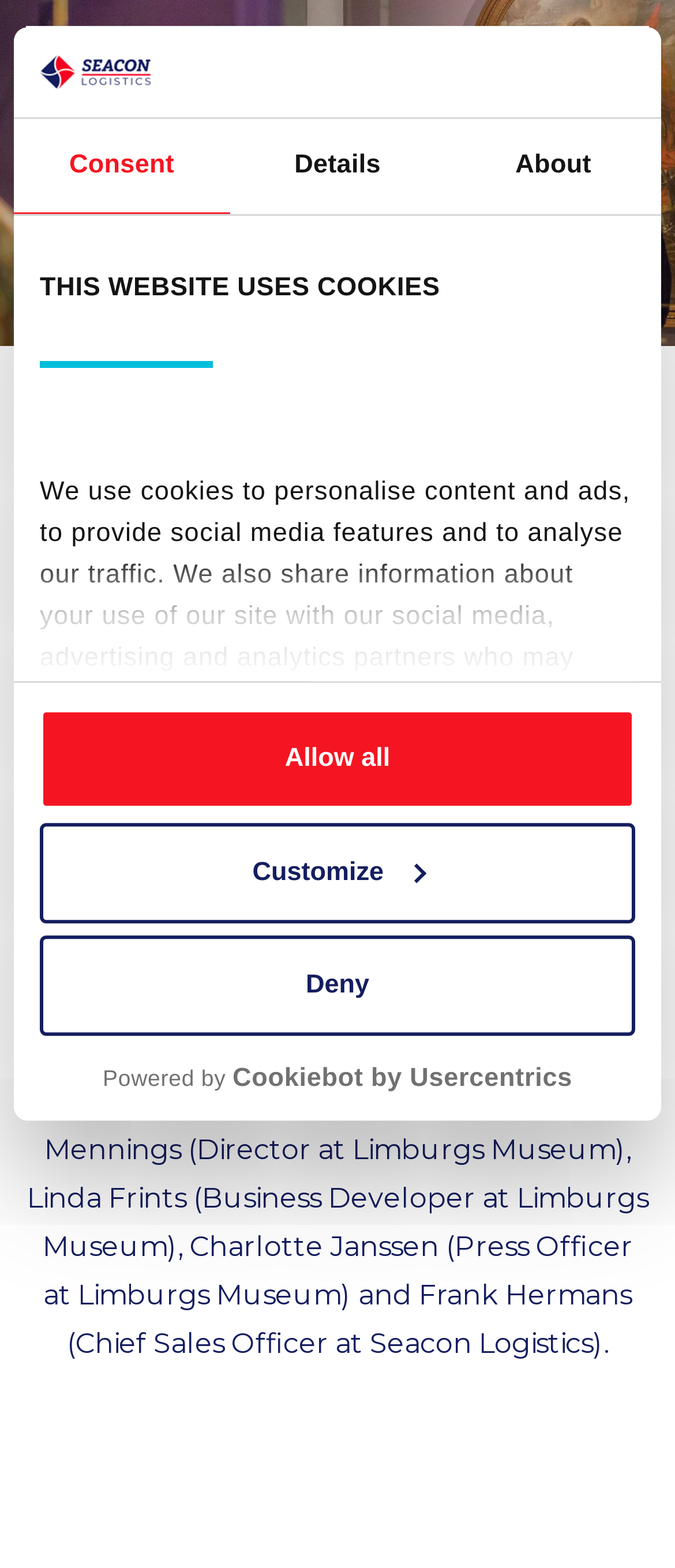Provide the bounding box coordinates of the HTML element this sentence describes: "Air freight". The bounding box coordinates consist of four float numbers between 0 and 1, i.e., [left, top, right, bottom].

[0.305, 0.323, 0.695, 0.38]